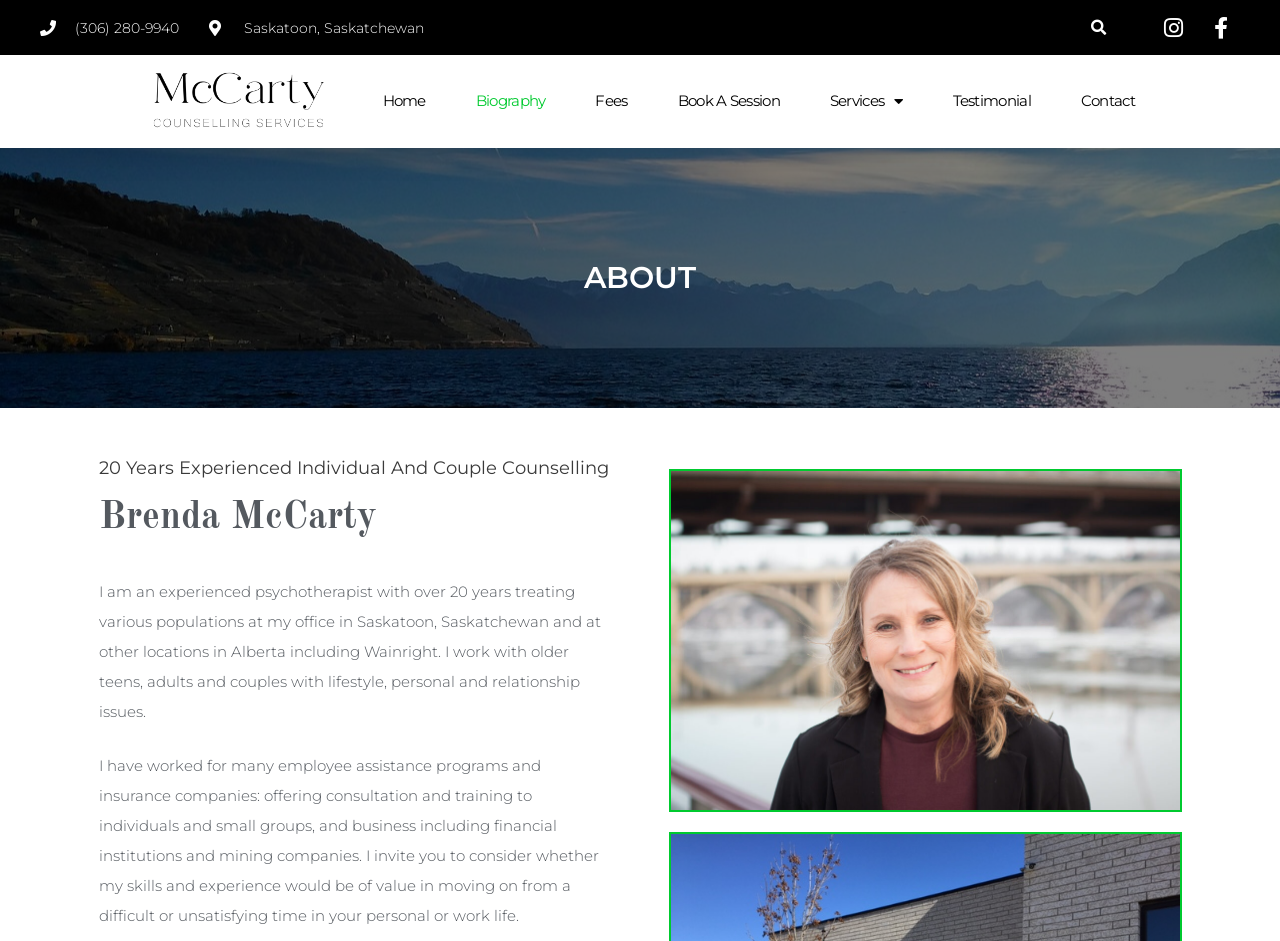Elaborate on the different components and information displayed on the webpage.

This webpage is about Brenda McCarty's counselling services. At the top left, there is a phone number "(306) 280-9940" and next to it, the location "Saskatoon, Saskatchewan" is displayed. On the top right, there is a search bar with a "Search" button. Below the search bar, there is a navigation menu with links to "Home", "Biography", "Fees", "Book A Session", "Services", "Testimonial", and "Contact".

The main content of the page is divided into sections. The first section has a heading "ABOUT" and introduces Brenda McCarty as an experienced psychotherapist with over 20 years of experience. Below this heading, there is a brief description of her services, stating that she treats various populations at her office in Saskatoon, Saskatchewan, and other locations in Alberta. 

The next section has a heading "20 Years Experienced Individual And Couple Counselling" and another heading "Brenda McCarty". Below these headings, there is a detailed description of her experience, mentioning that she has worked with employee assistance programs, insurance companies, and businesses, offering consultation and training to individuals and groups.